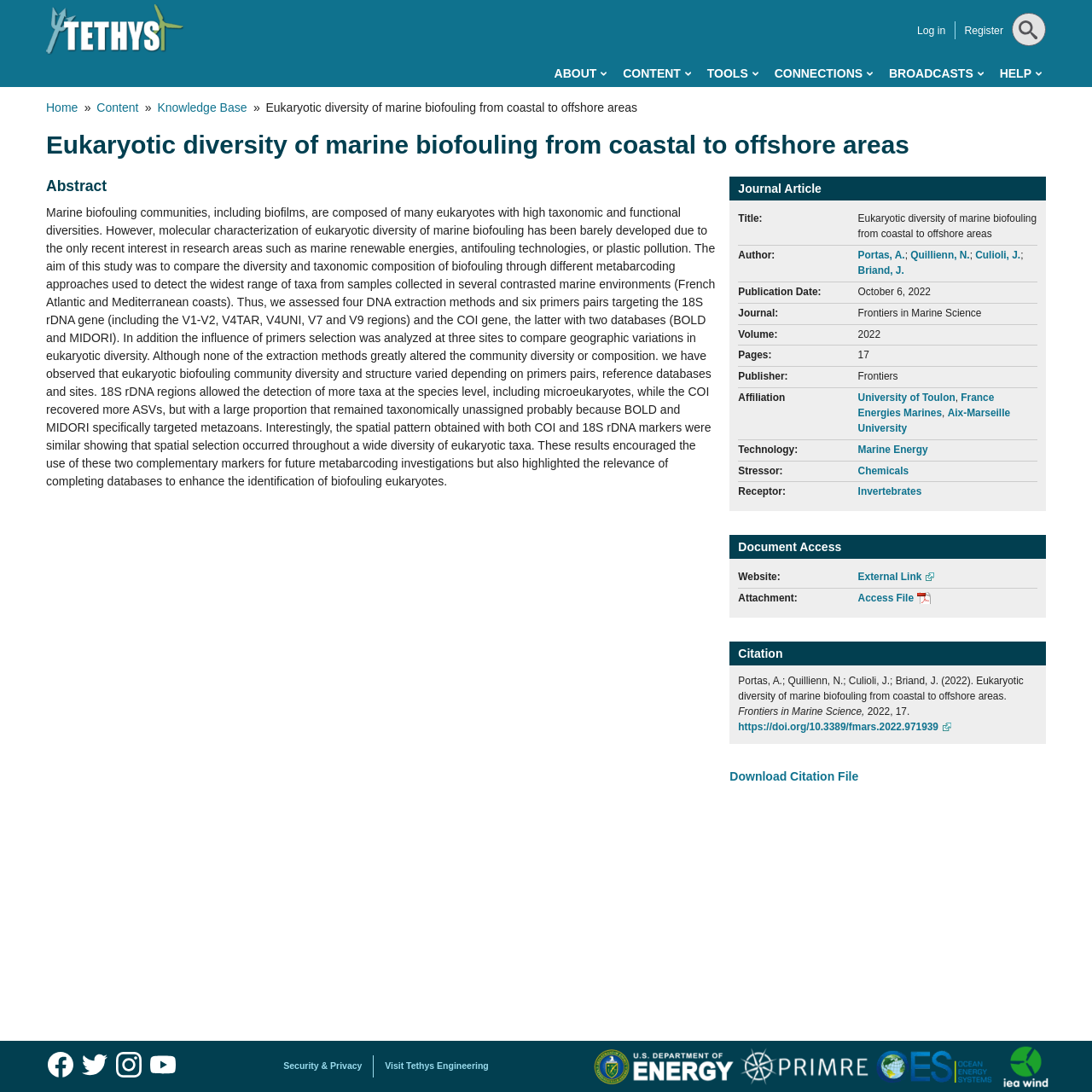Using the provided element description "Knowledge Base", determine the bounding box coordinates of the UI element.

[0.144, 0.092, 0.226, 0.105]